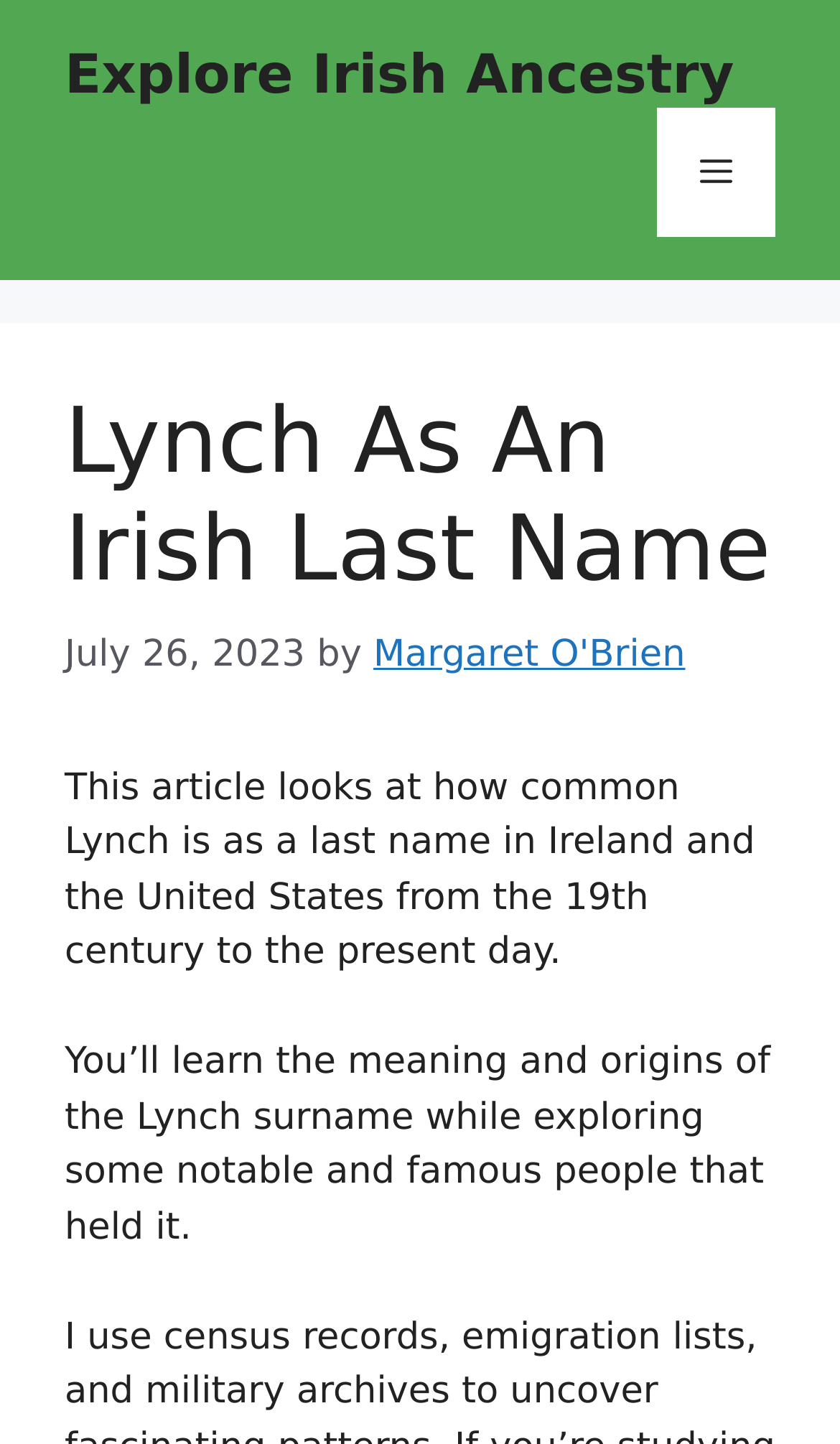Find the bounding box coordinates for the HTML element specified by: "aria-label="Toggle mobile menu"".

None